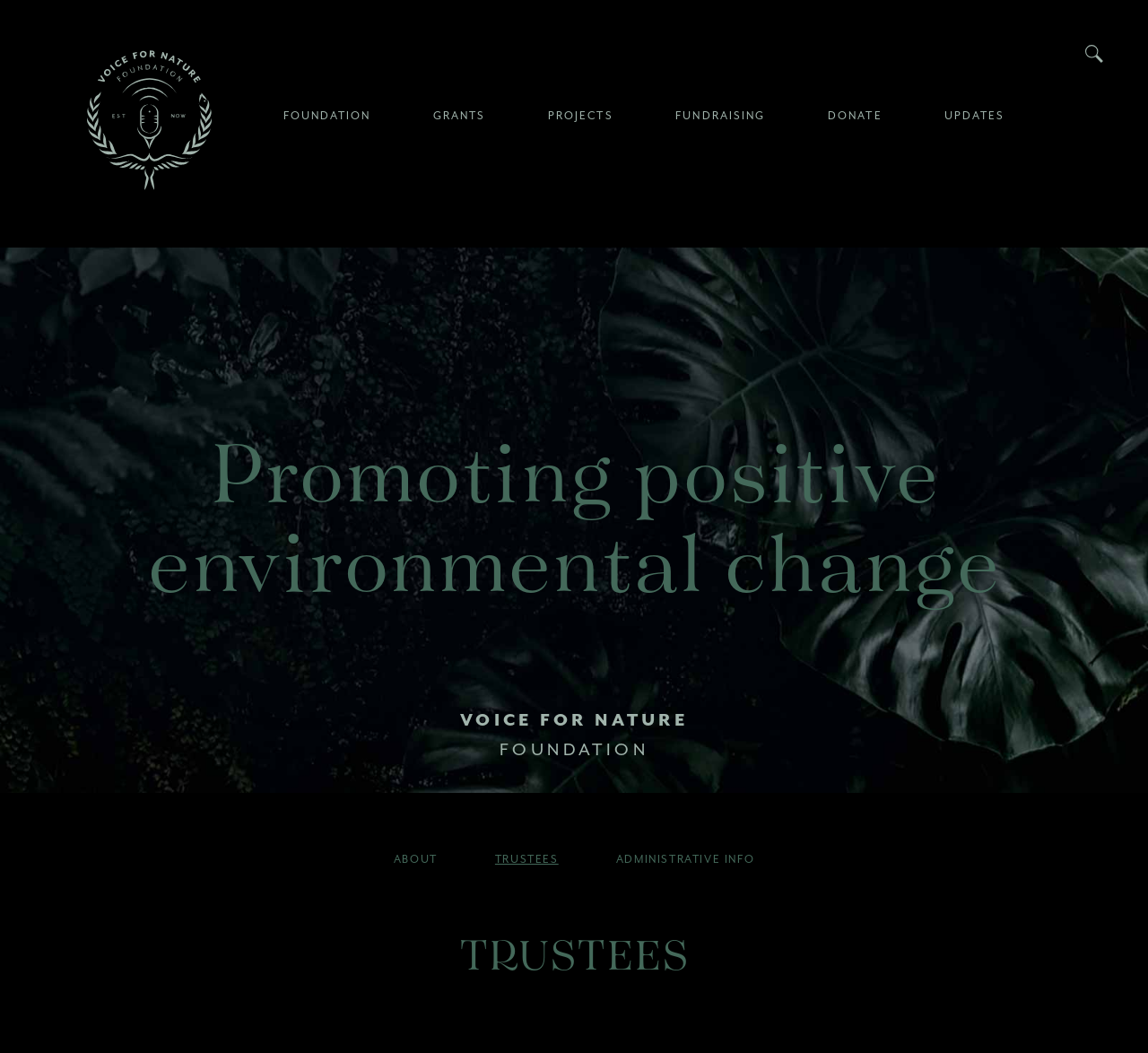What is the purpose of the foundation?
Look at the image and provide a short answer using one word or a phrase.

Promoting positive environmental change